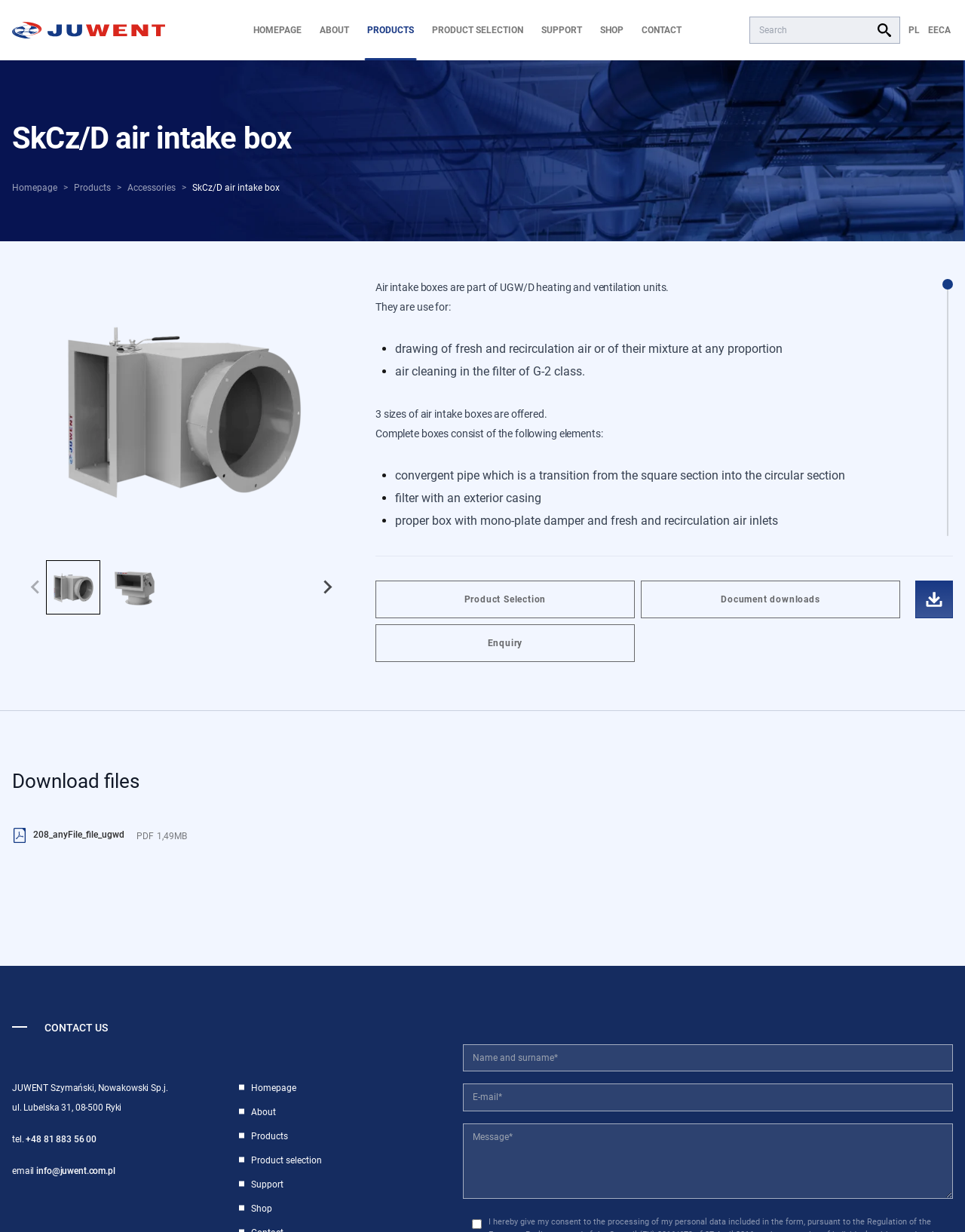Locate the headline of the webpage and generate its content.

SkCz/D air intake box